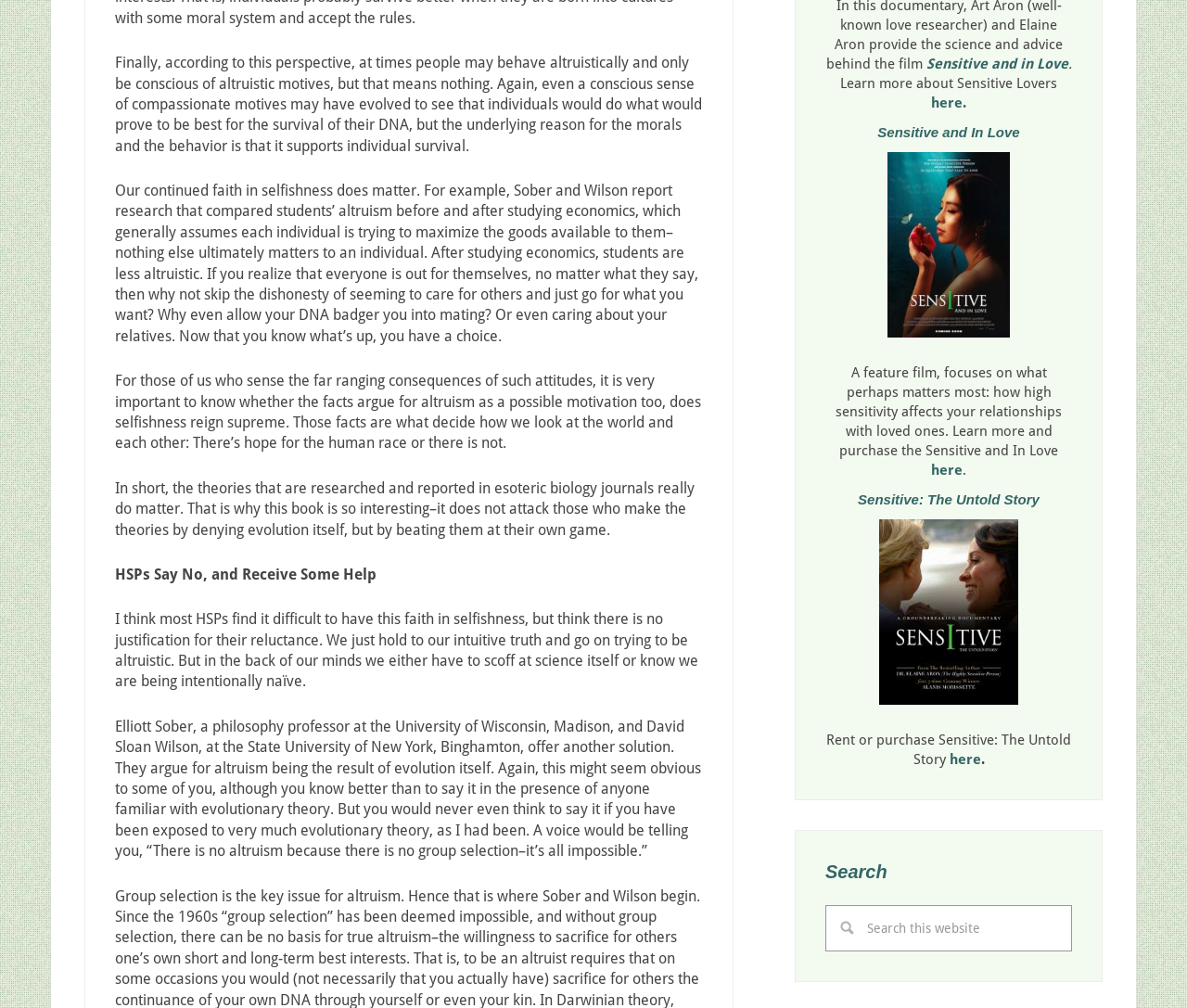Identify the bounding box of the UI component described as: "here".

[0.784, 0.458, 0.811, 0.475]